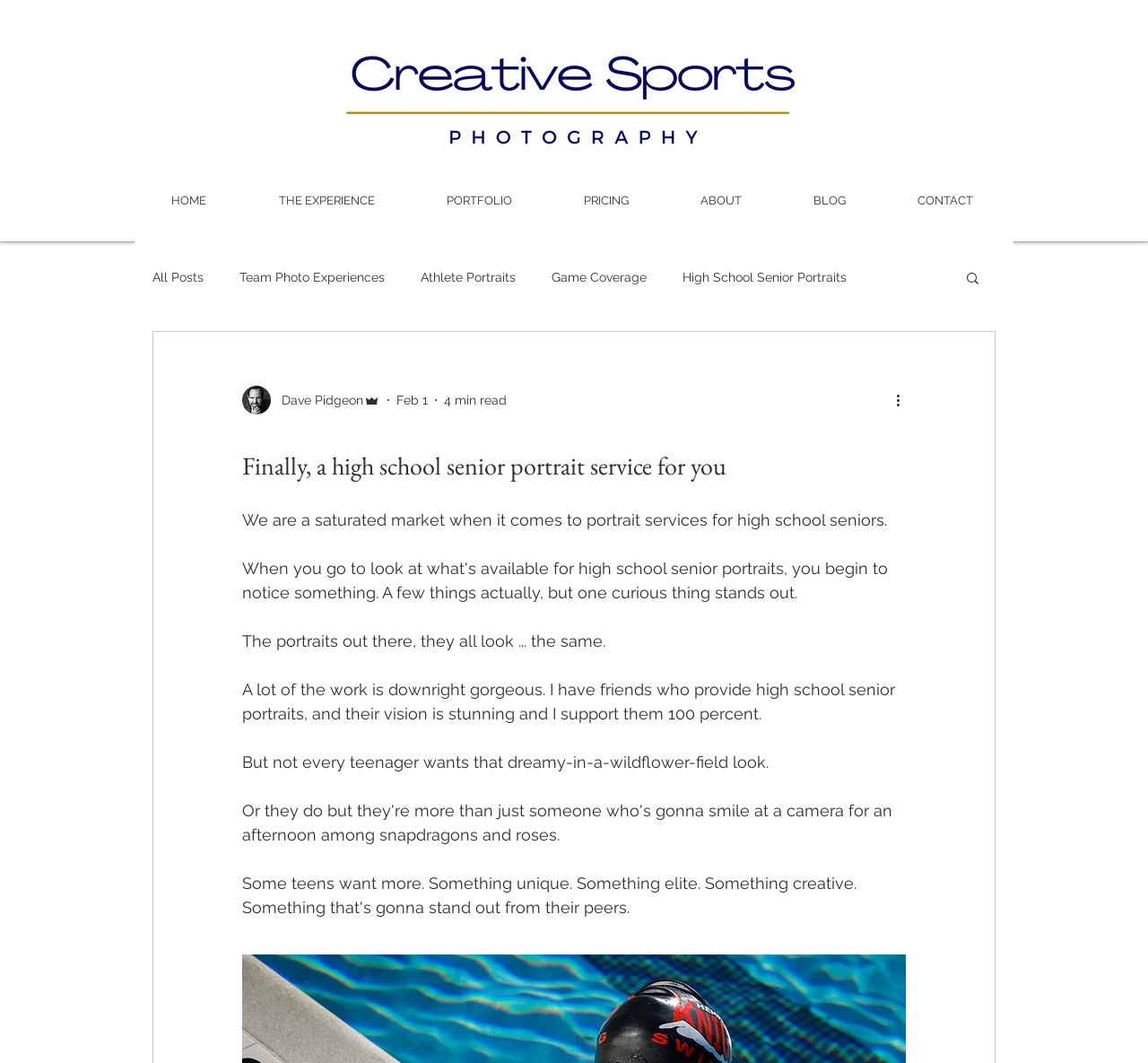Use a single word or phrase to answer the following:
What is the text on the top-left corner of the webpage?

Creative Sports